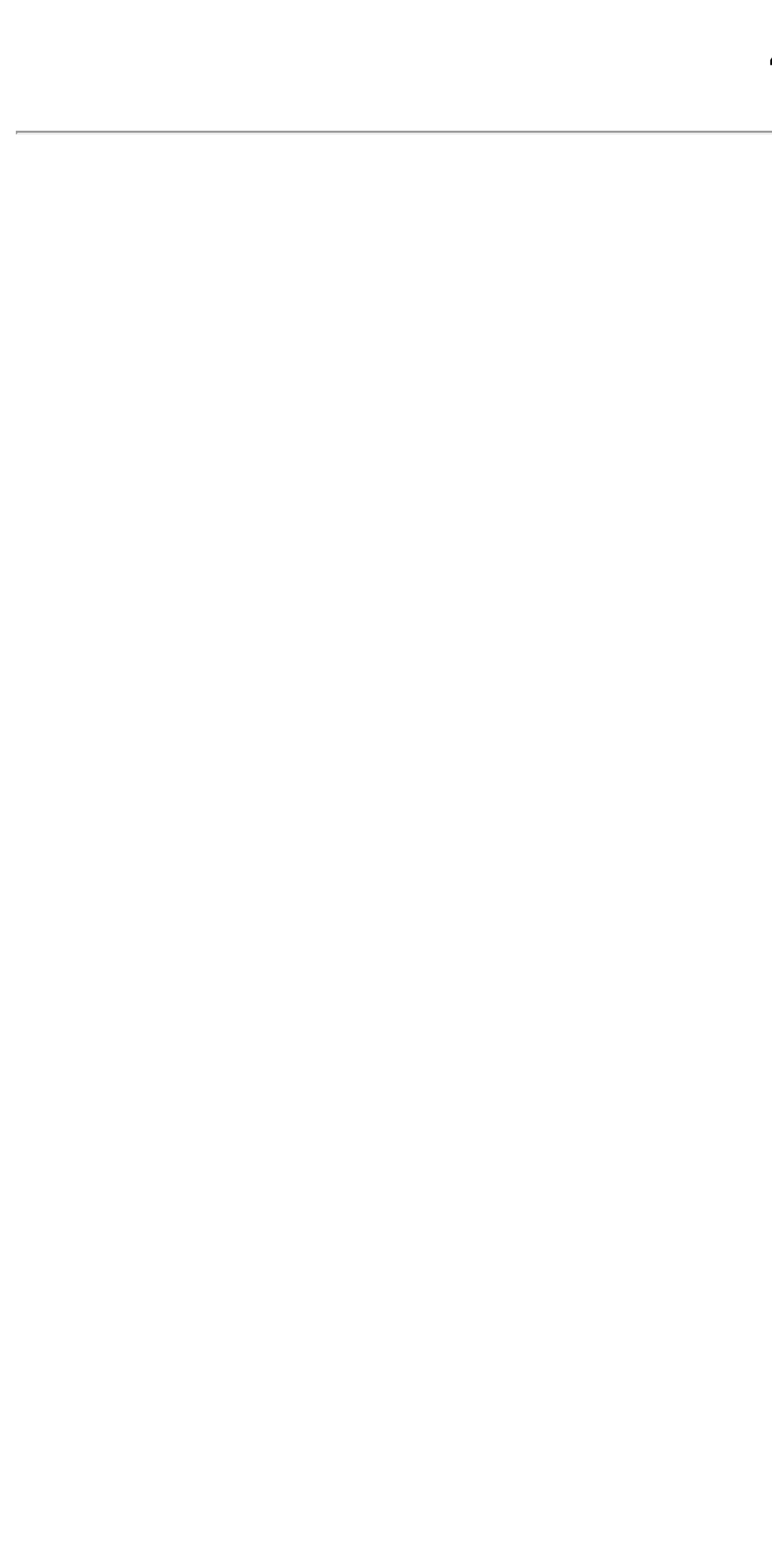Can you find and provide the title of the webpage?

404 Not Found